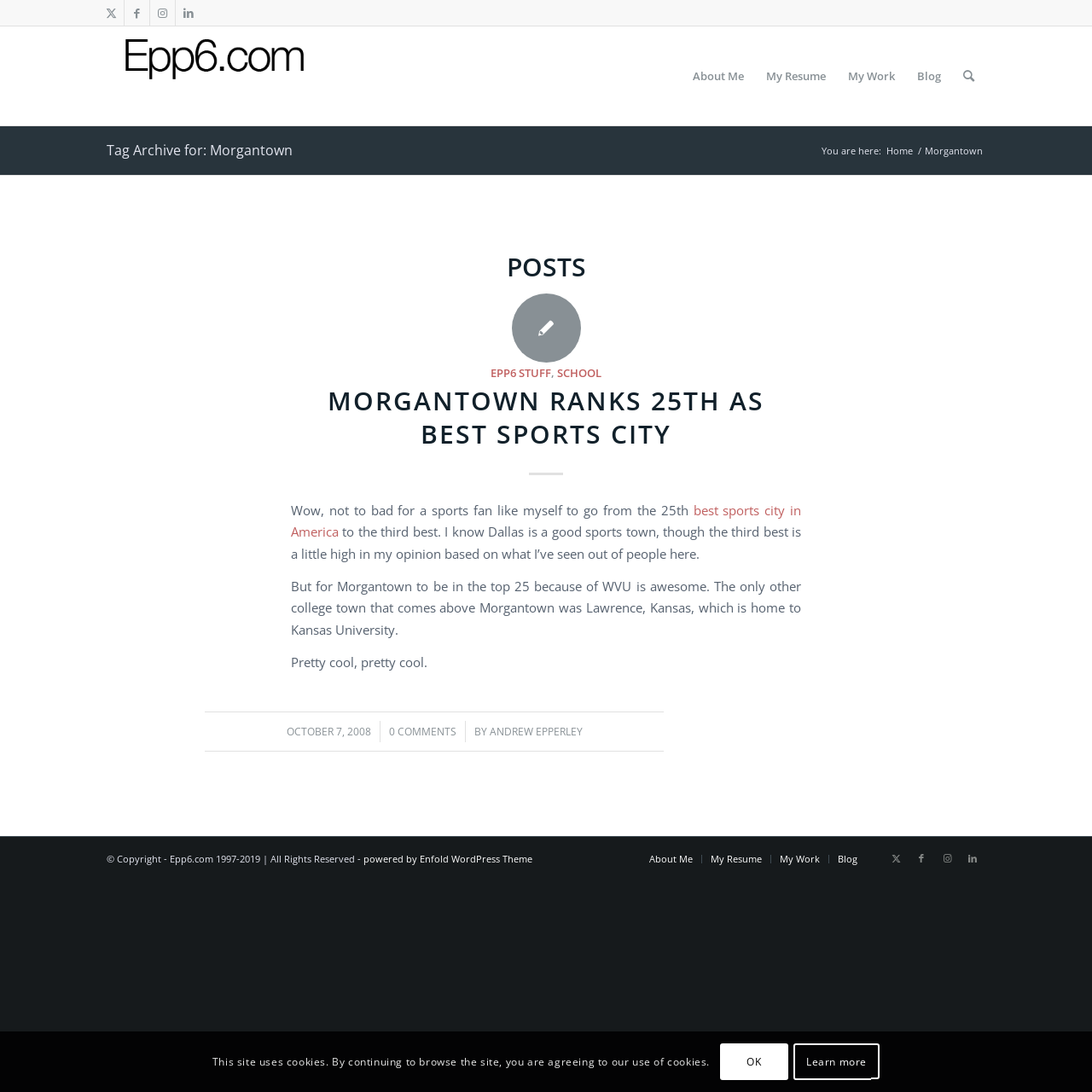Find the bounding box coordinates of the element to click in order to complete this instruction: "Click on the Twitter link". The bounding box coordinates must be four float numbers between 0 and 1, denoted as [left, top, right, bottom].

[0.091, 0.0, 0.113, 0.023]